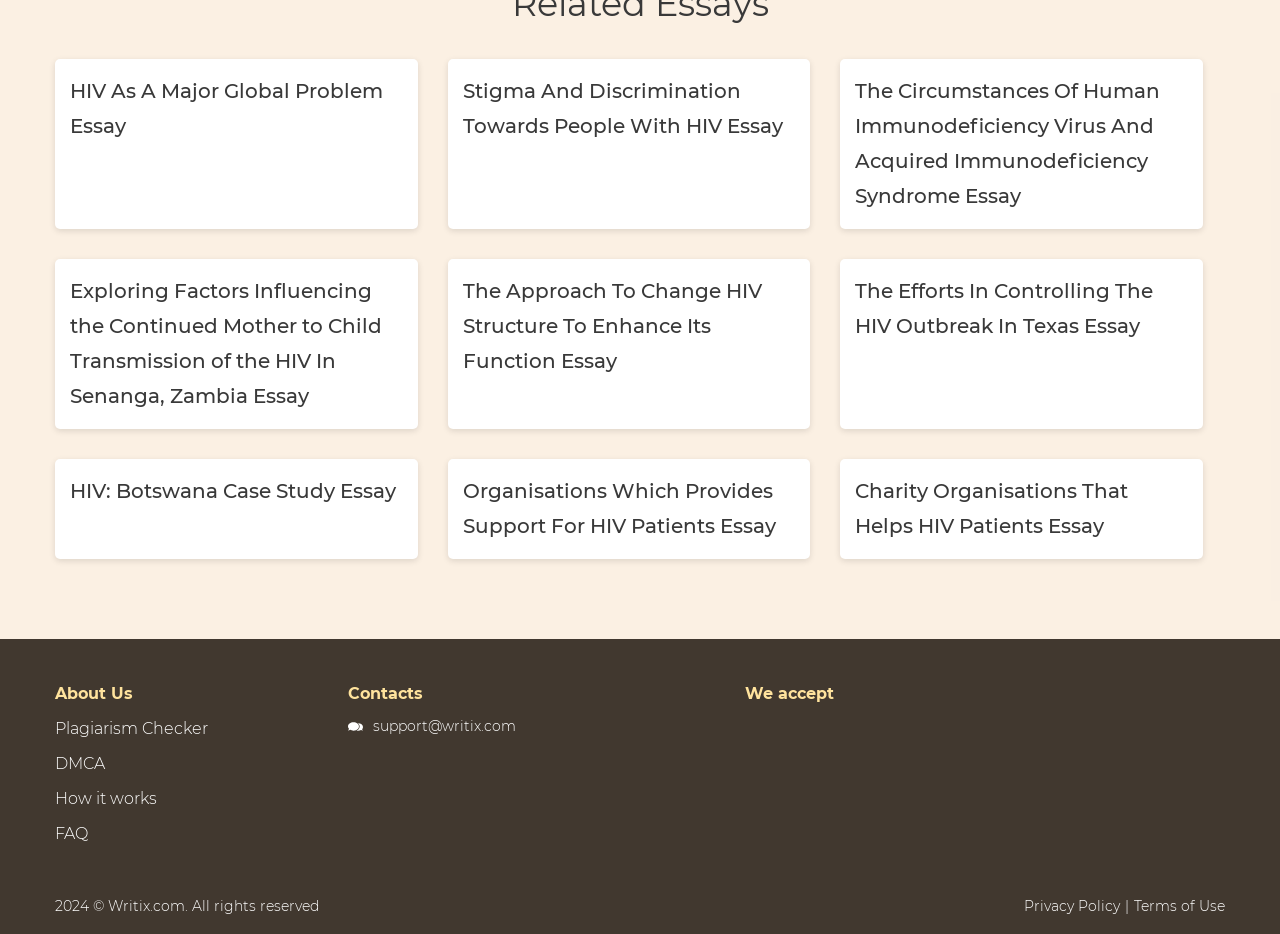Look at the image and give a detailed response to the following question: What is the email address for support?

I looked at the link element with the text 'support@writix.com' and found that it is the email address for support.